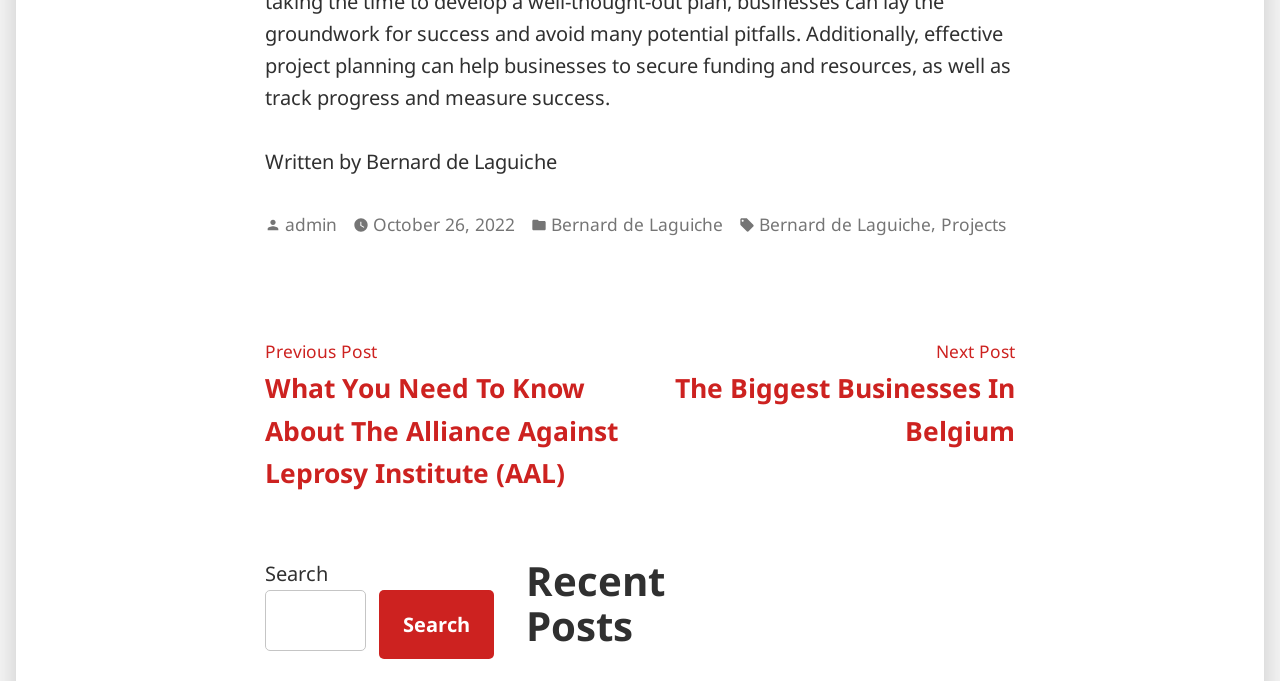How many links are there in the footer section? Examine the screenshot and reply using just one word or a brief phrase.

5